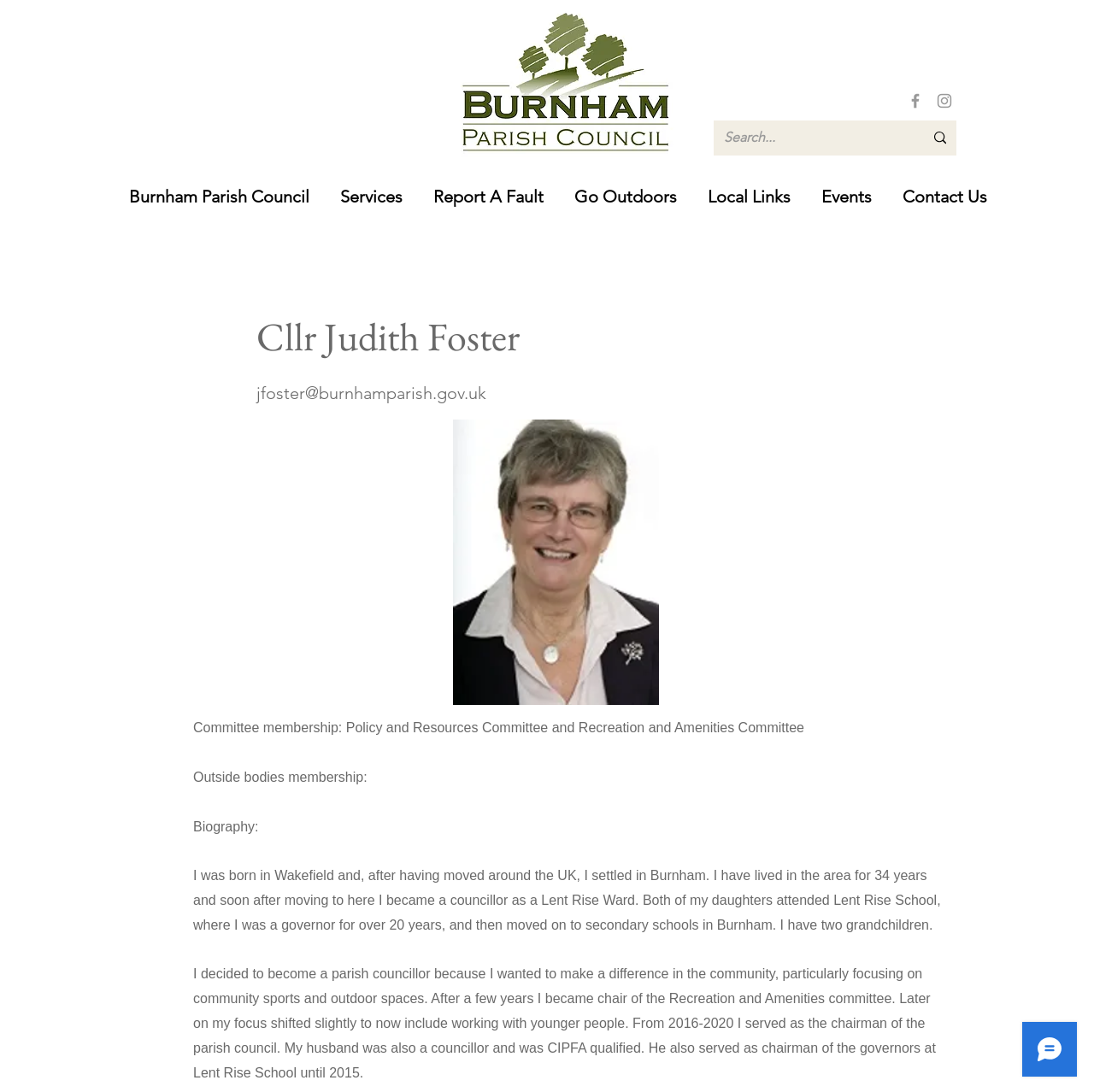Give a short answer to this question using one word or a phrase:
What committees is Cllr Judith Foster a member of?

Policy and Resources Committee and Recreation and Amenities Committee